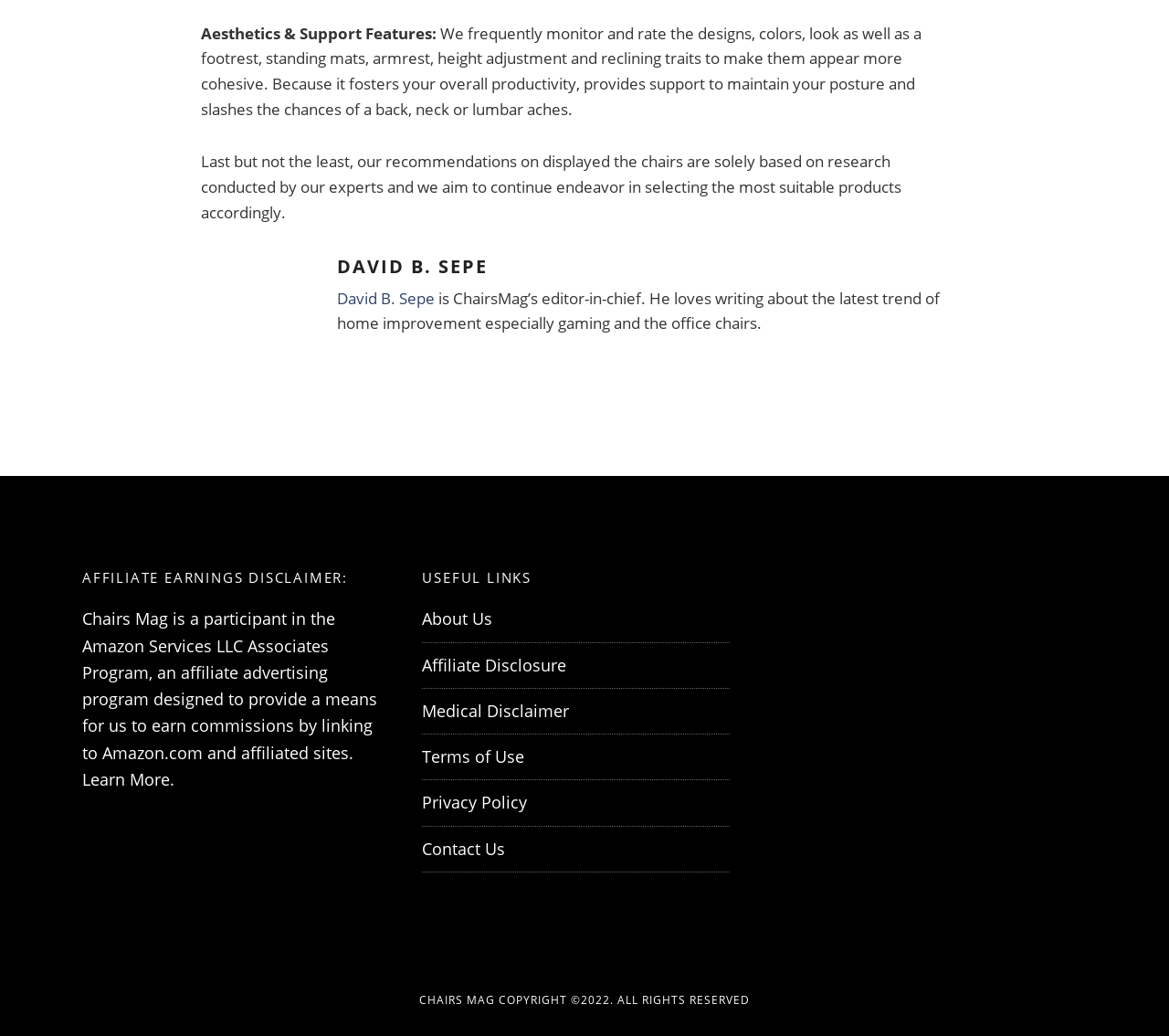Please mark the bounding box coordinates of the area that should be clicked to carry out the instruction: "Contact us".

[0.361, 0.808, 0.432, 0.829]